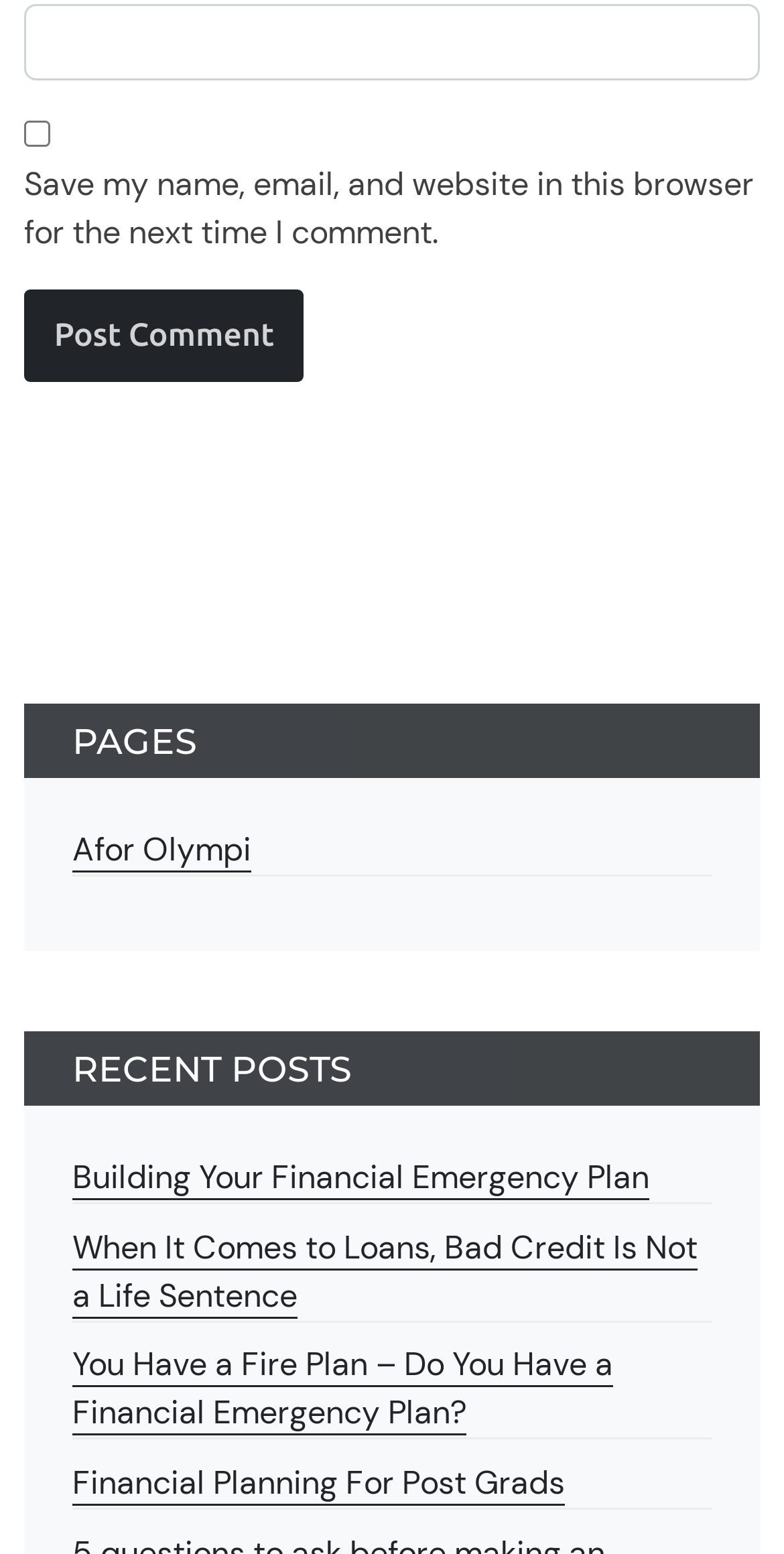What is the category of the link 'Afor Olympi'?
Provide a short answer using one word or a brief phrase based on the image.

Page link